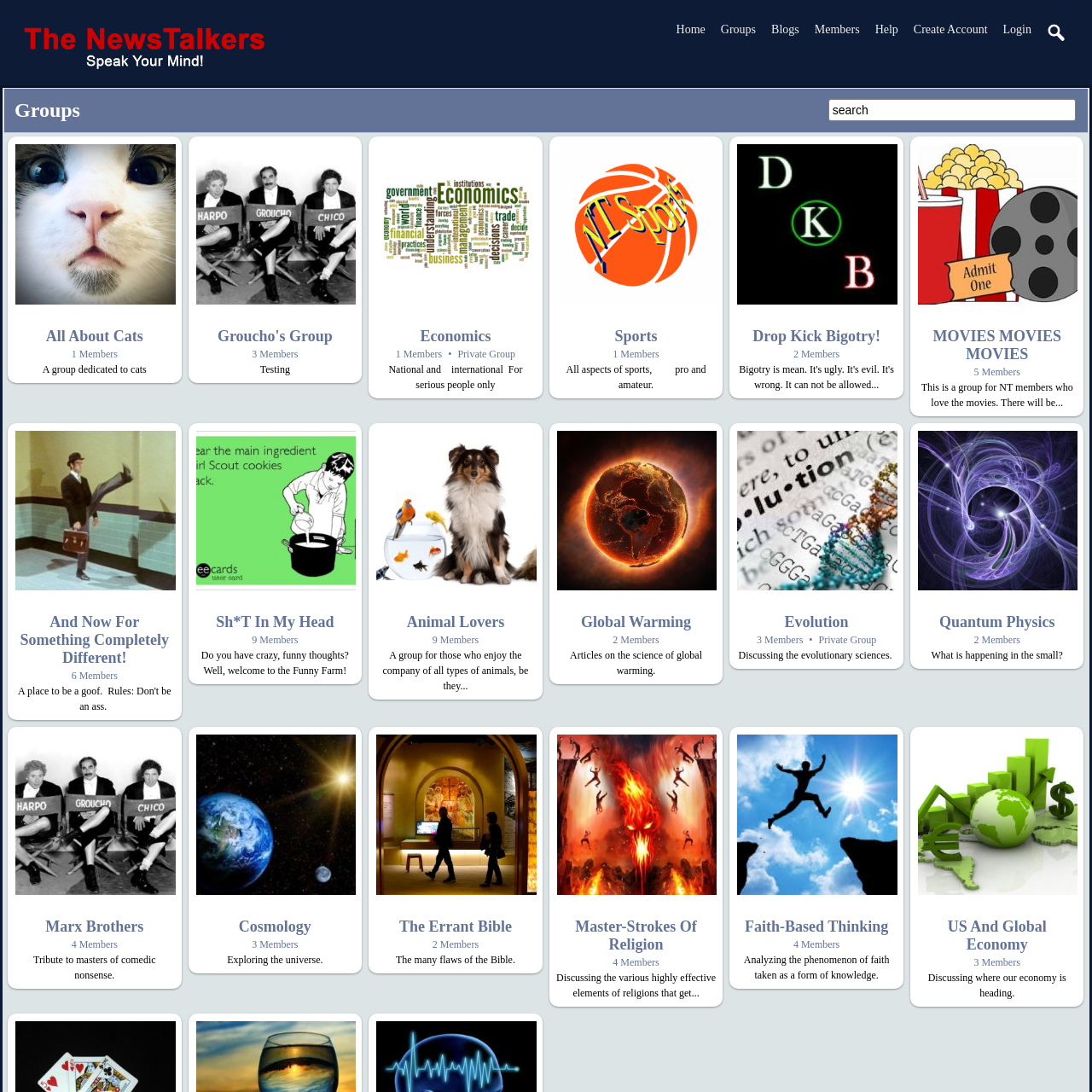Please identify the bounding box coordinates of the area that needs to be clicked to fulfill the following instruction: "Go to Washington and Lee University, University Library Special Collections and Archives."

None